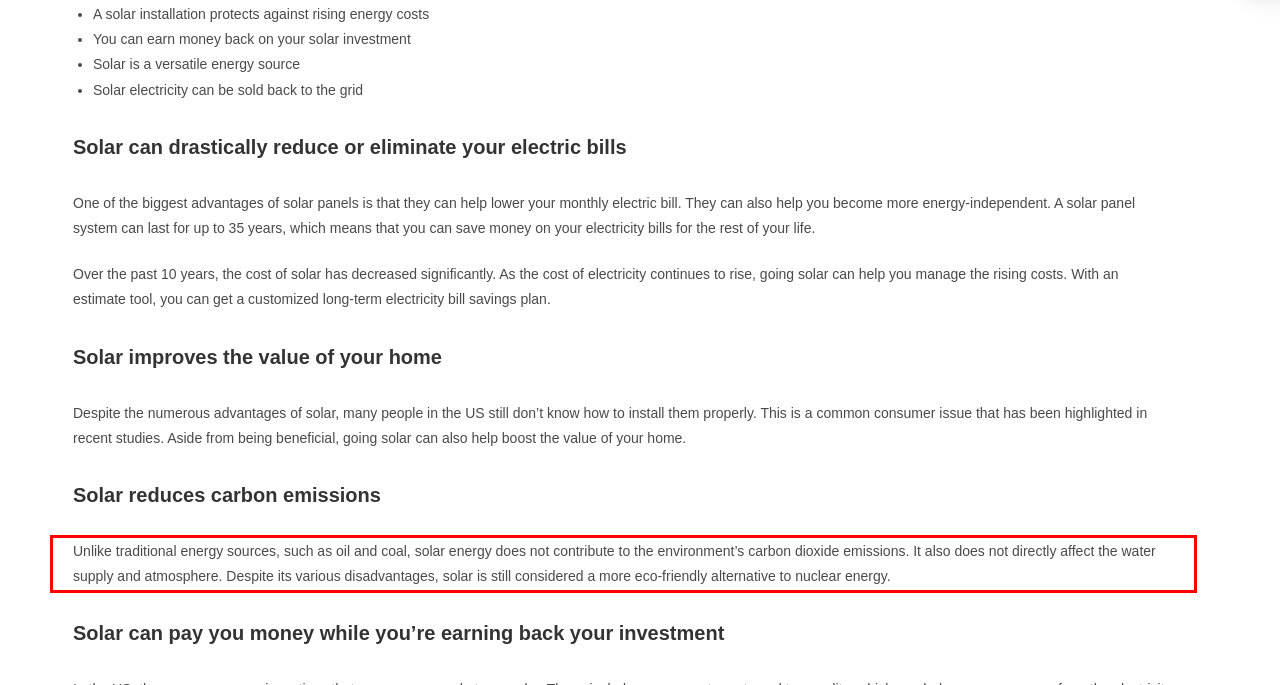Given a screenshot of a webpage with a red bounding box, extract the text content from the UI element inside the red bounding box.

Unlike traditional energy sources, such as oil and coal, solar energy does not contribute to the environment’s carbon dioxide emissions. It also does not directly affect the water supply and atmosphere. Despite its various disadvantages, solar is still considered a more eco-friendly alternative to nuclear energy.